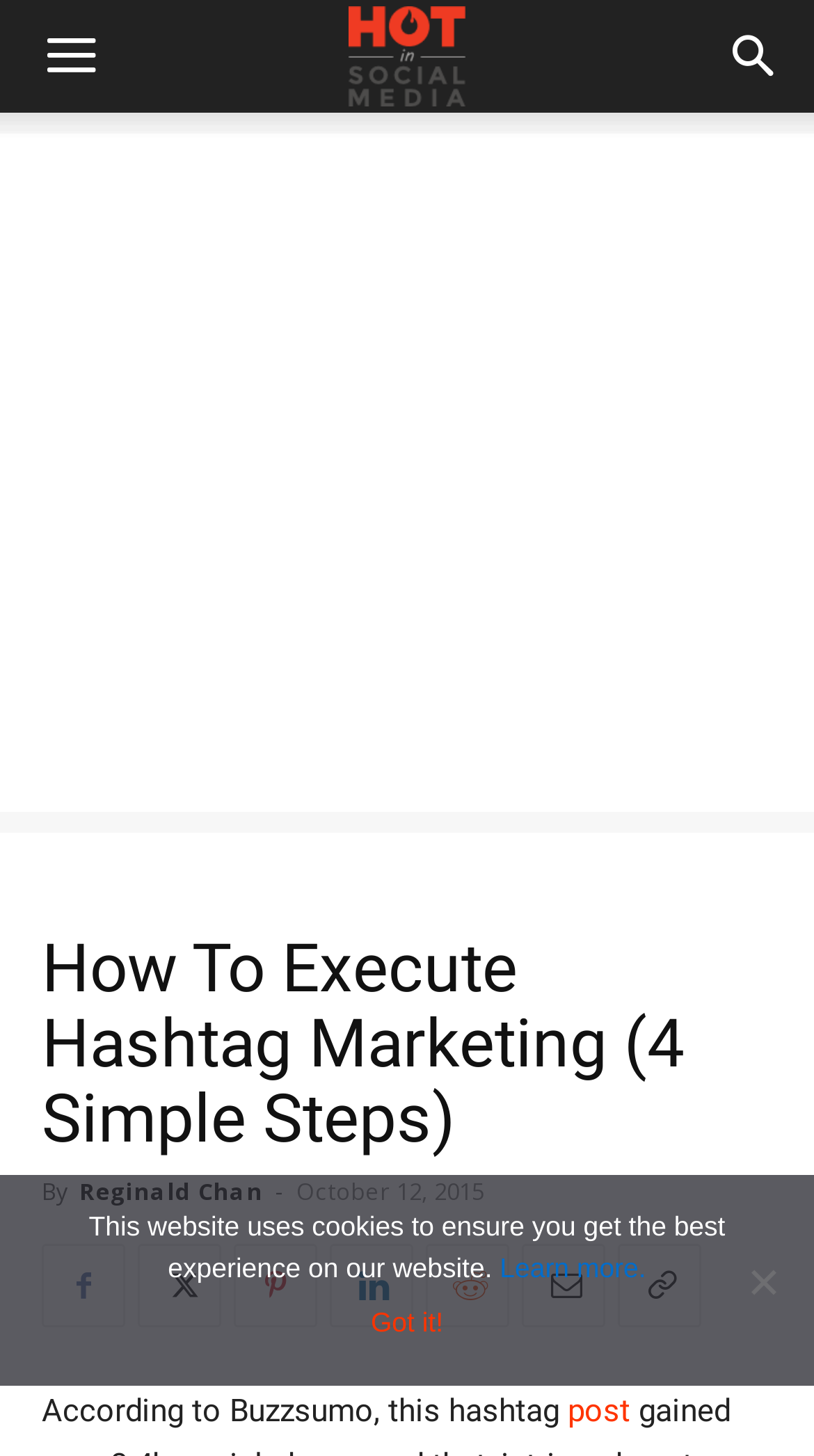Please locate and generate the primary heading on this webpage.

How To Execute Hashtag Marketing (4 Simple Steps)